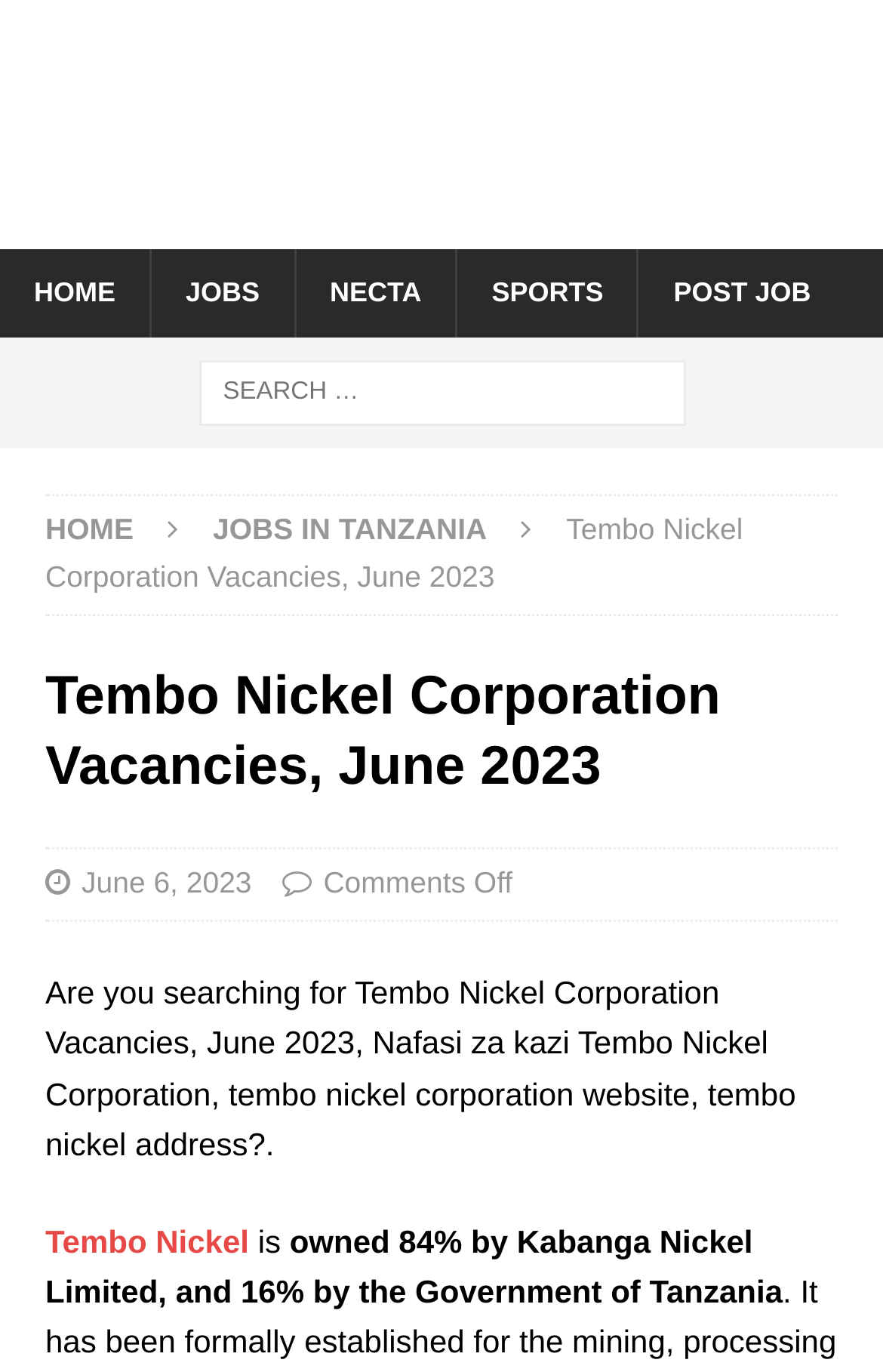Using the information in the image, give a detailed answer to the following question: What is the purpose of the search box?

The search box is located at the top of the webpage, and the surrounding context suggests that it is intended for users to search for job vacancies, as the webpage is focused on providing job listings.